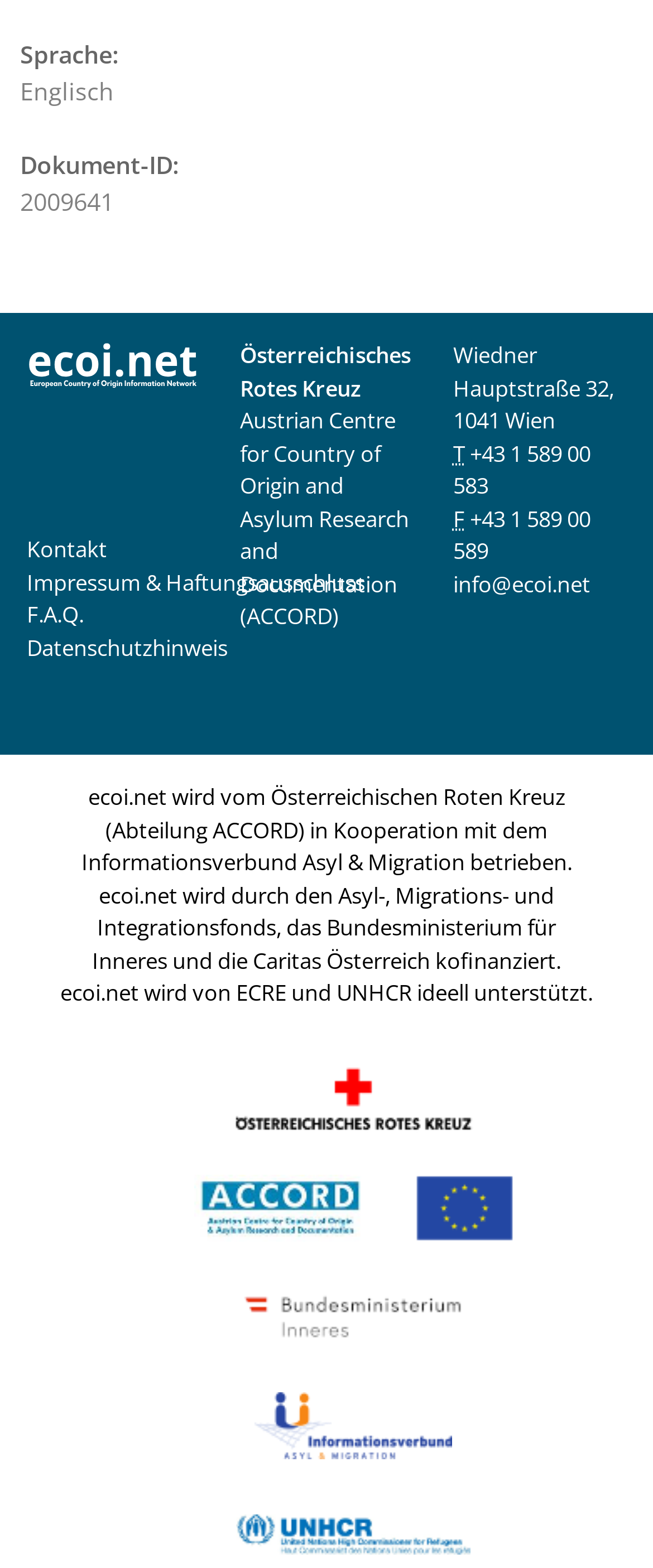Using the information in the image, give a comprehensive answer to the question: 
What is the contact phone number?

The contact phone number is +43 1 589 00 583, which is displayed next to the 'Telefon' abbreviation.